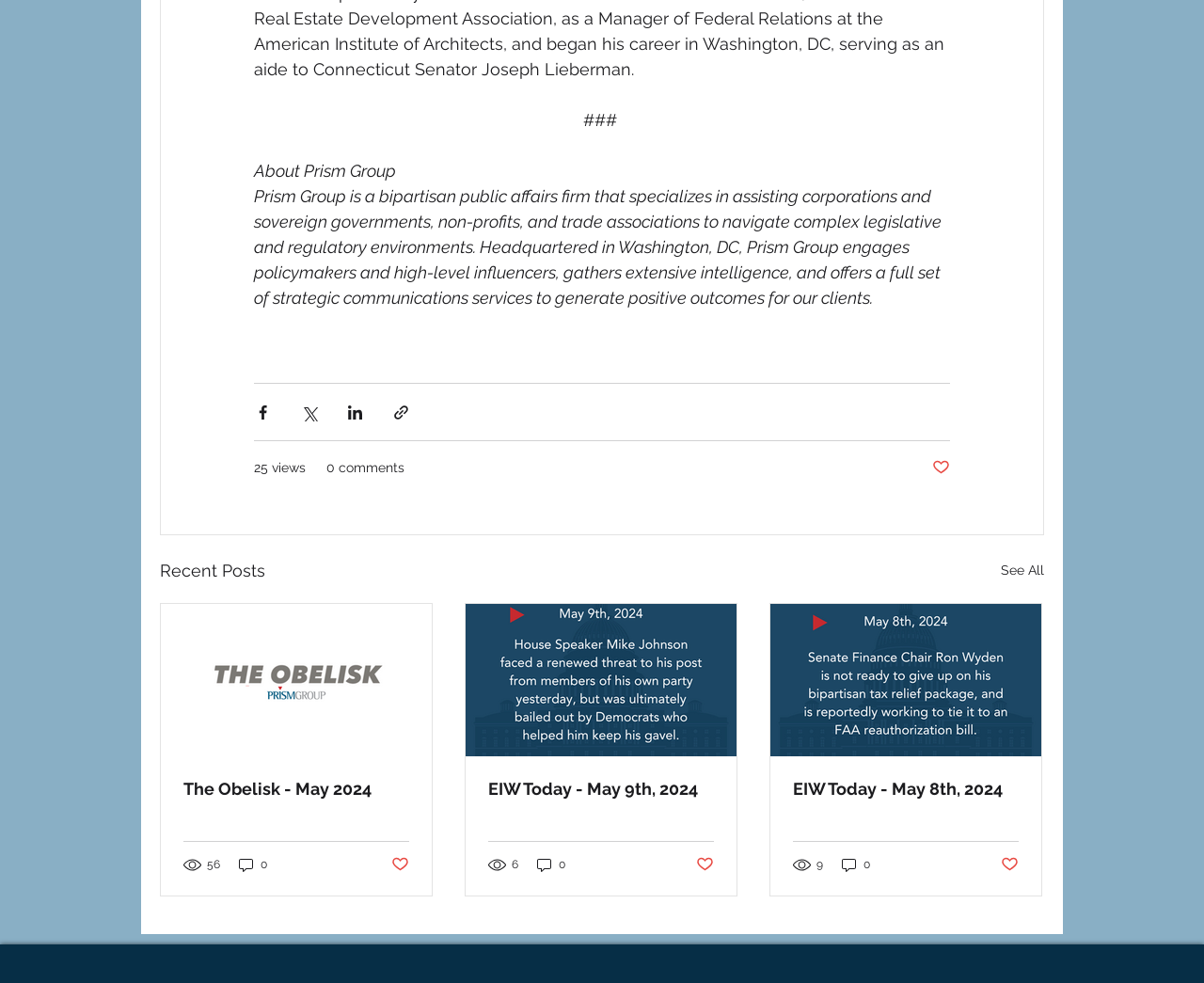Return the bounding box coordinates of the UI element that corresponds to this description: "The Obelisk - May 2024". The coordinates must be given as four float numbers in the range of 0 and 1, [left, top, right, bottom].

[0.152, 0.792, 0.34, 0.812]